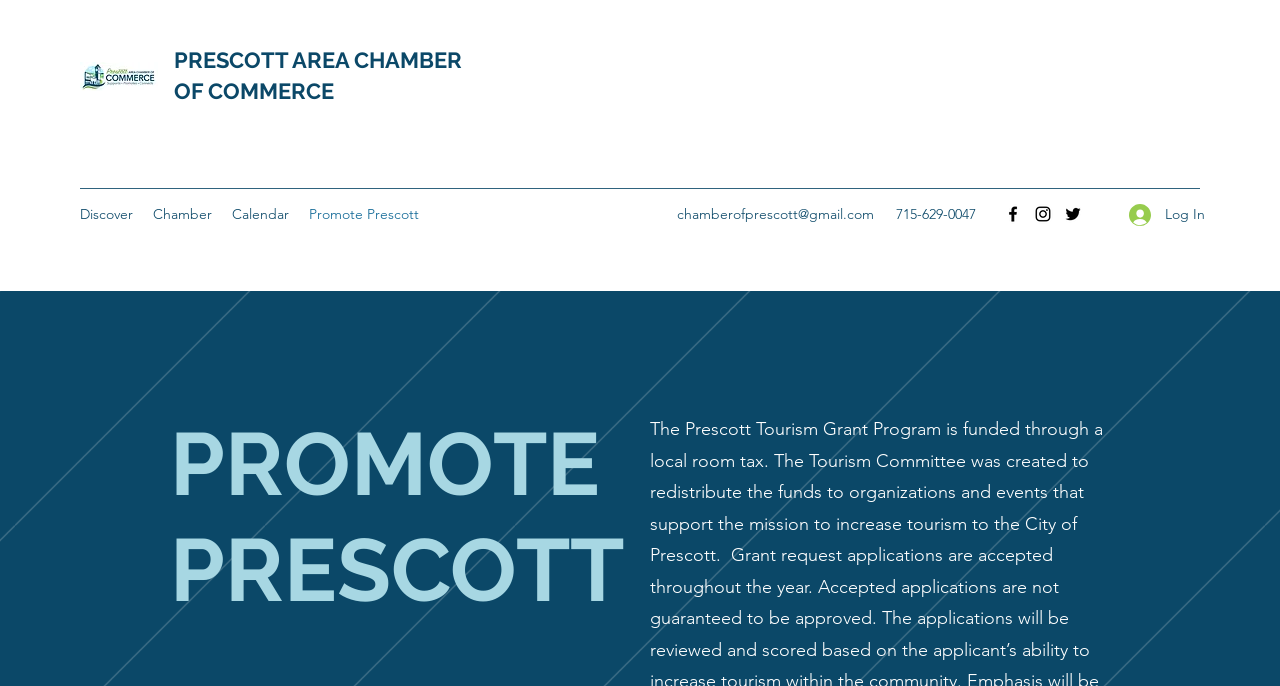Please examine the image and provide a detailed answer to the question: How many navigation links are there?

I counted the number of links under the 'Site' navigation, which are 'Discover', 'Chamber', 'Calendar', and 'Promote Prescott', so there are 4 navigation links.